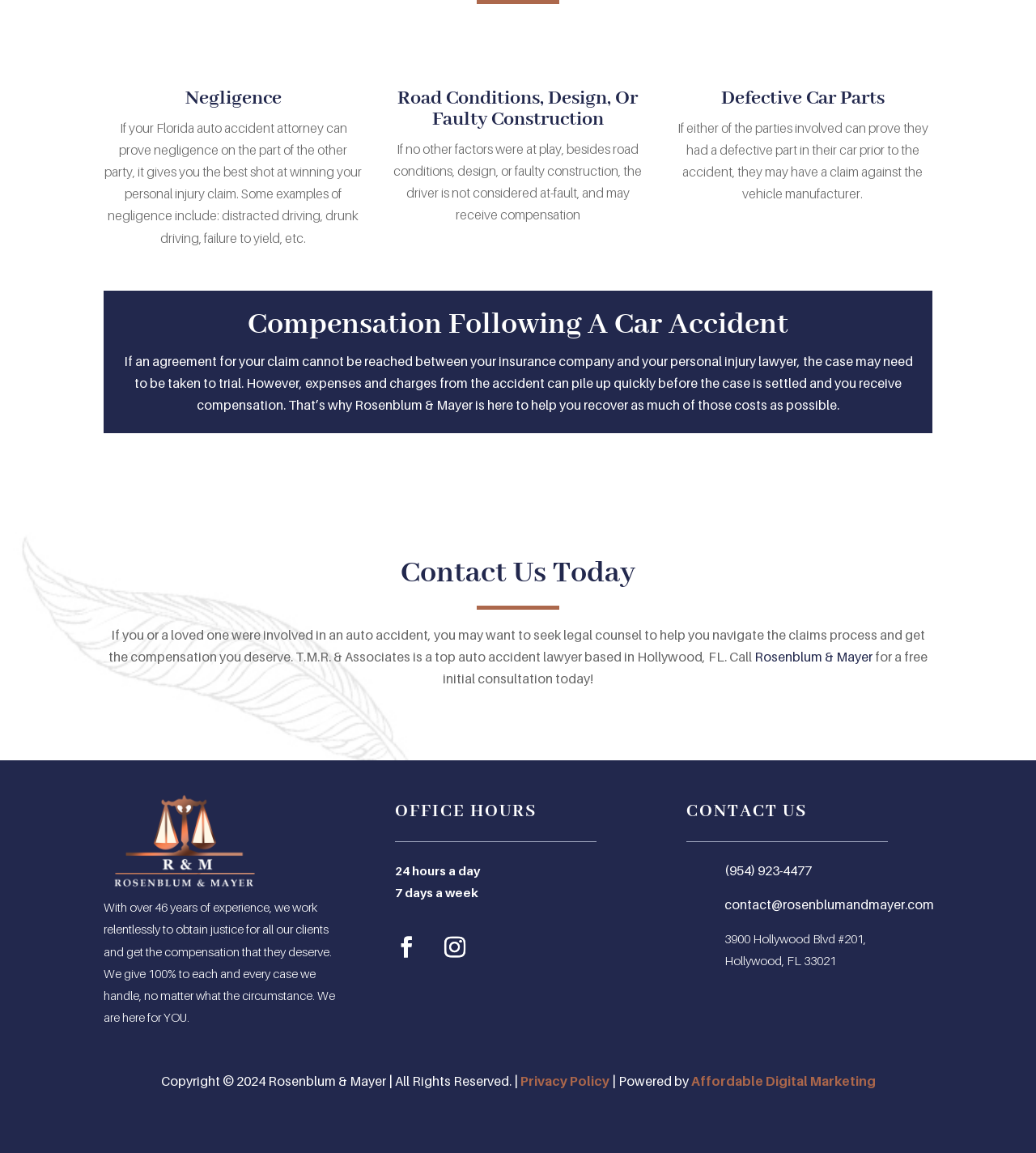What is the name of the law firm?
Provide a concise answer using a single word or phrase based on the image.

Rosenblum & Mayer